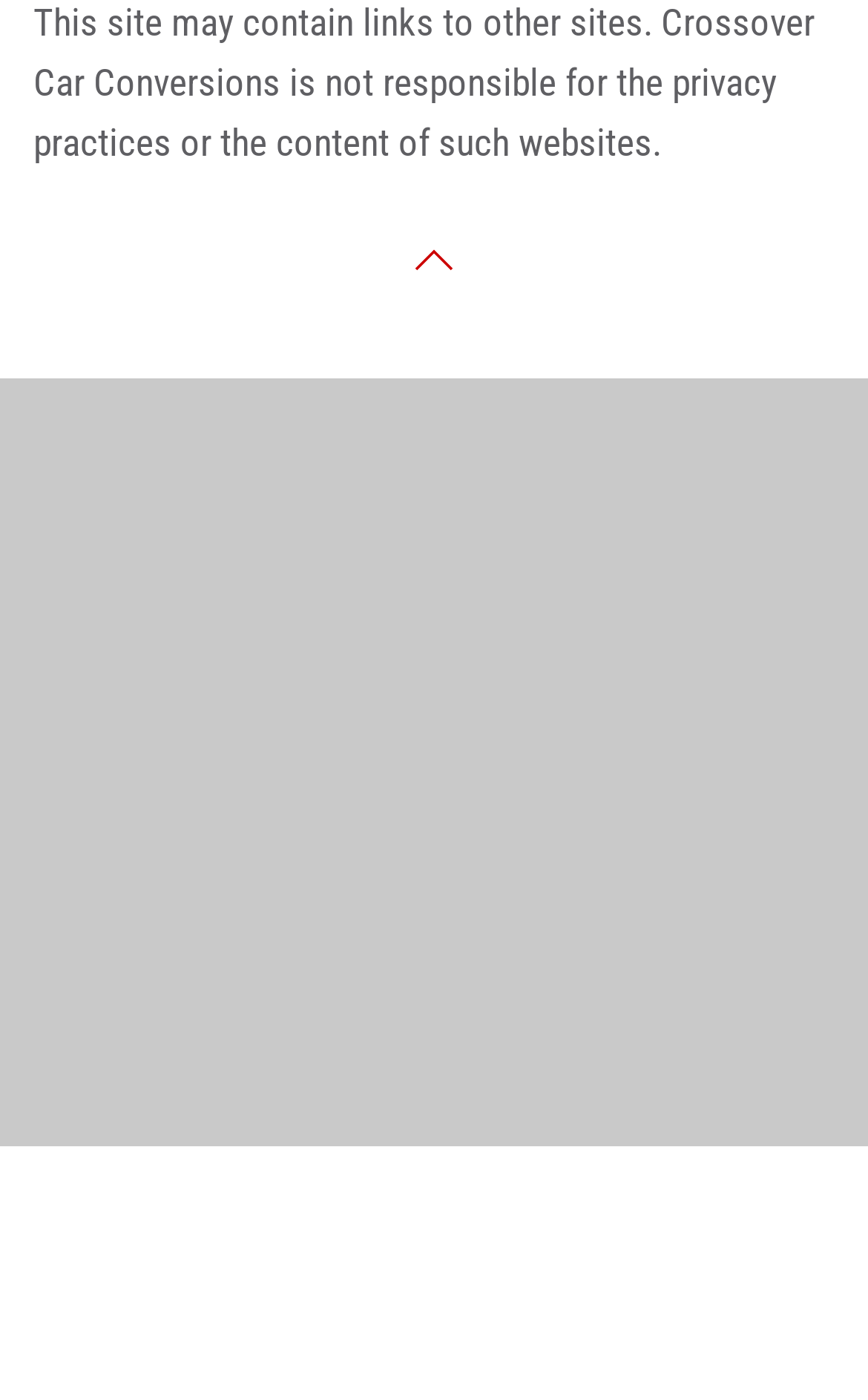Give a one-word or one-phrase response to the question: 
How many social media links are there?

4